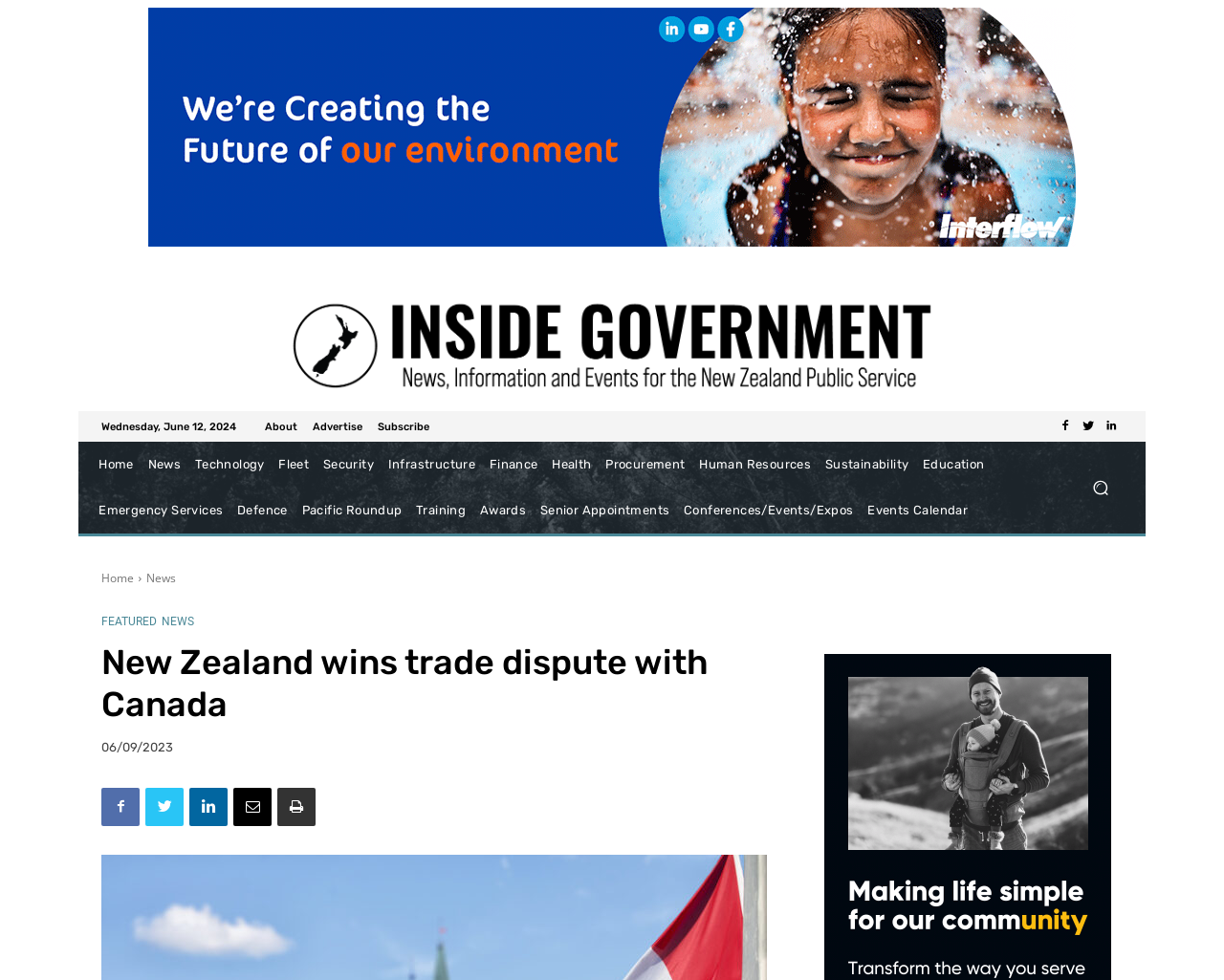How many social media links are there on the webpage?
Using the image, provide a concise answer in one word or a short phrase.

4